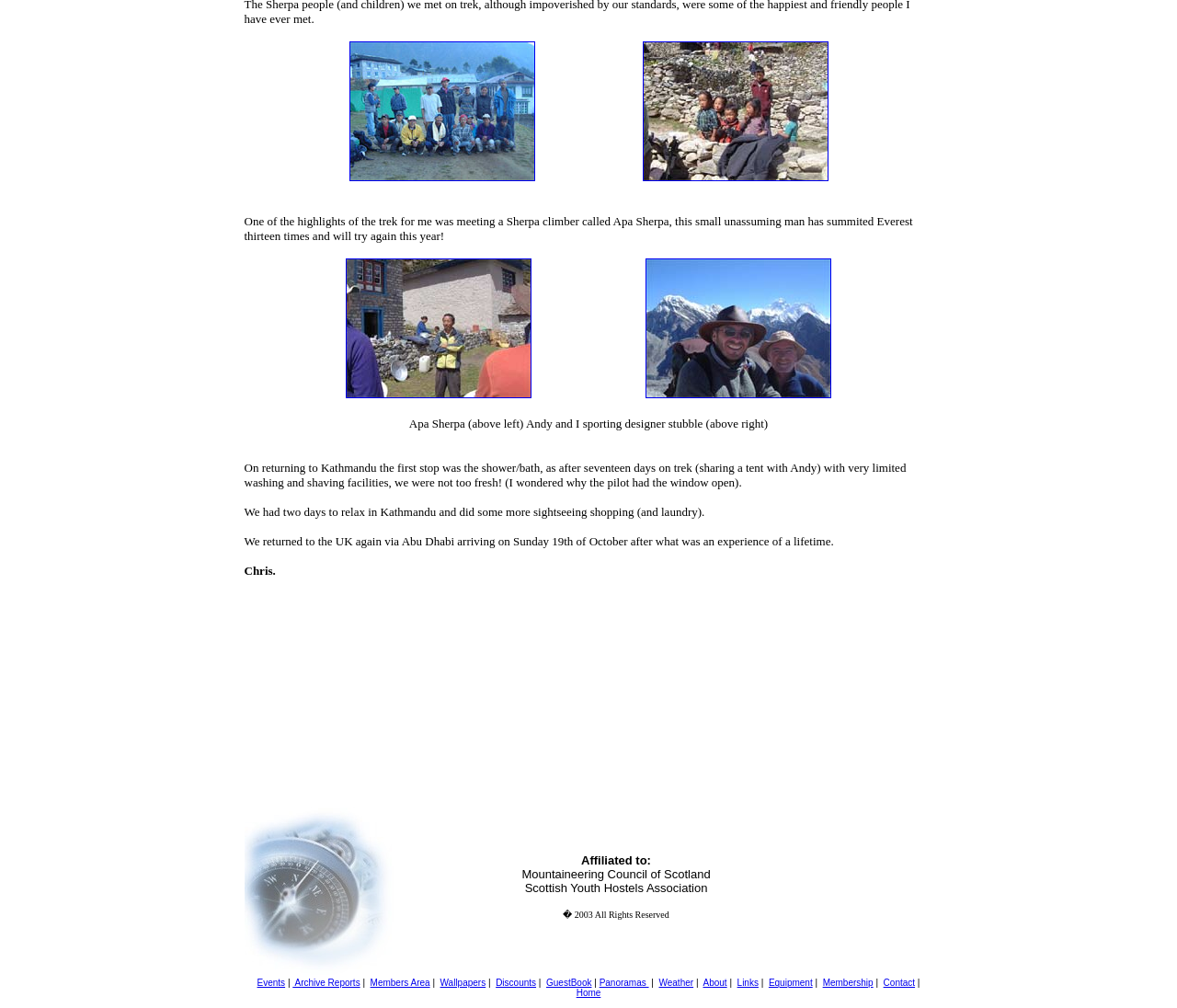What is the location mentioned in the text?
Please use the image to provide an in-depth answer to the question.

The webpage mentions returning to Kathmandu, indicating that Kathmandu is one of the locations mentioned in the text.